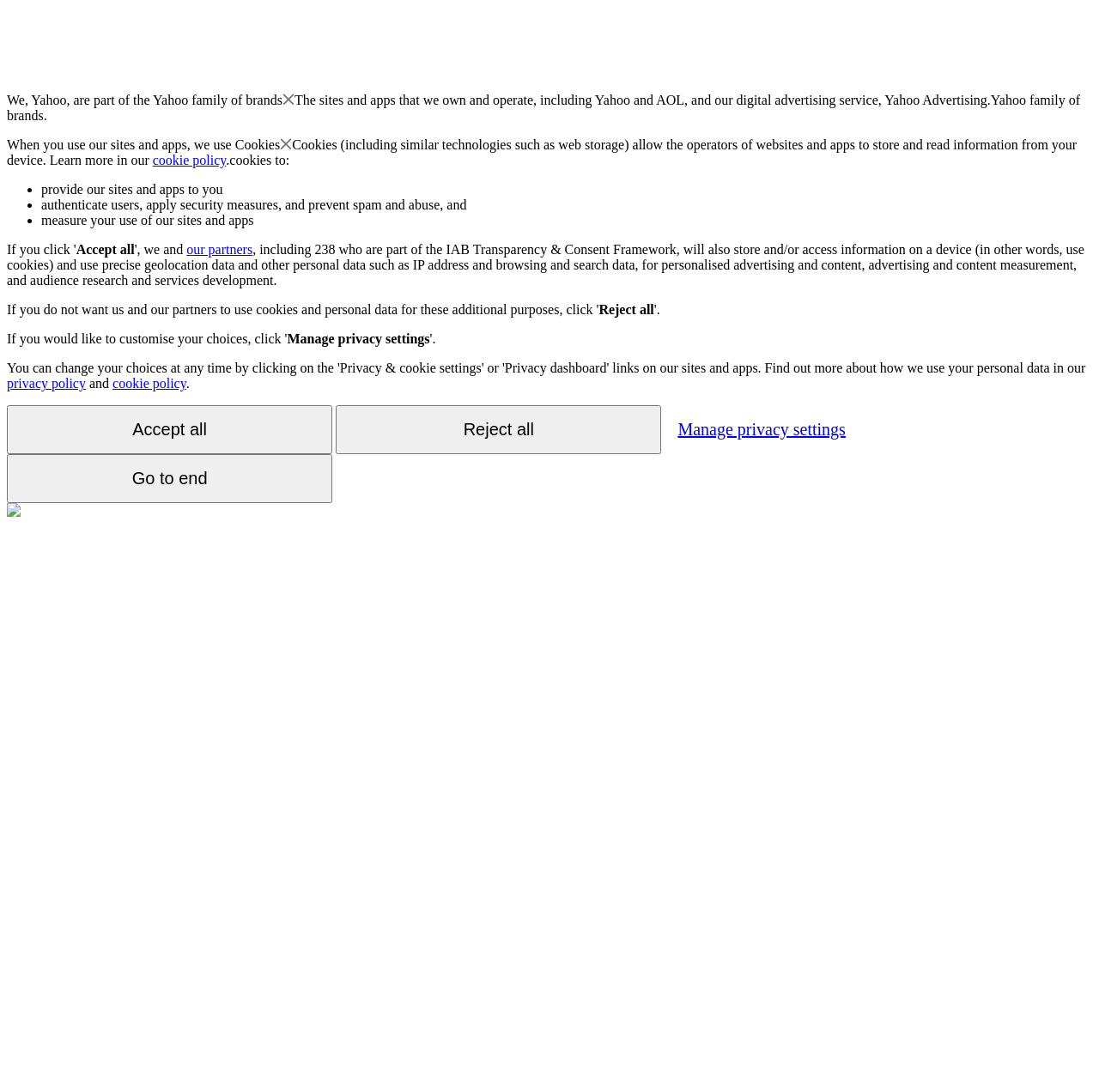Identify the bounding box coordinates of the clickable region to carry out the given instruction: "Click the 'Go to end' button".

[0.006, 0.416, 0.302, 0.461]